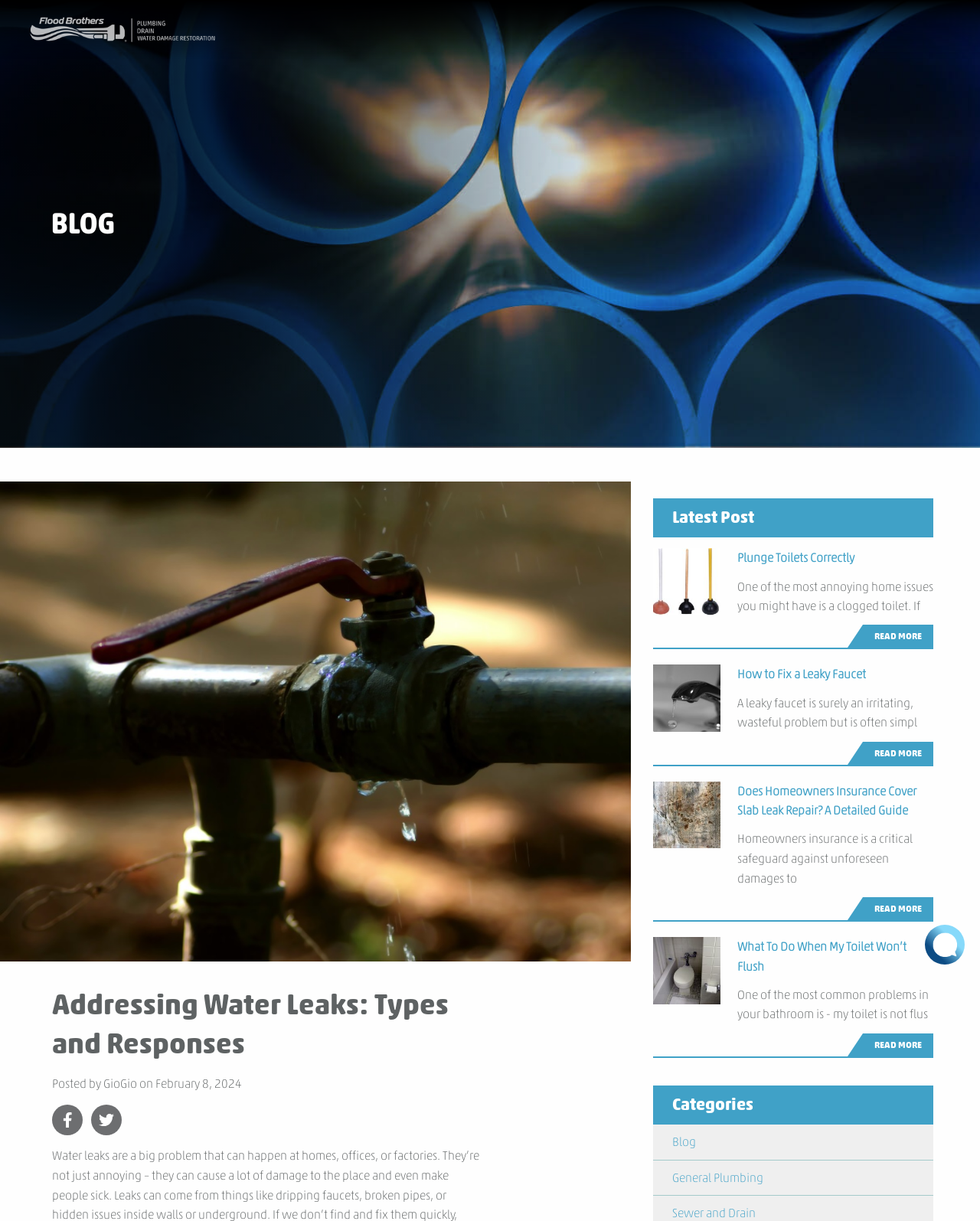What is the position of the 'Chat Button' on the webpage?
Please provide a detailed and comprehensive answer to the question.

I determined the position of the 'Chat Button' by analyzing its bounding box coordinates. The x1 and x2 coordinates are close to 1, indicating that the button is on the right side of the webpage. The y1 and y2 coordinates are relatively high, indicating that the button is near the bottom of the webpage.